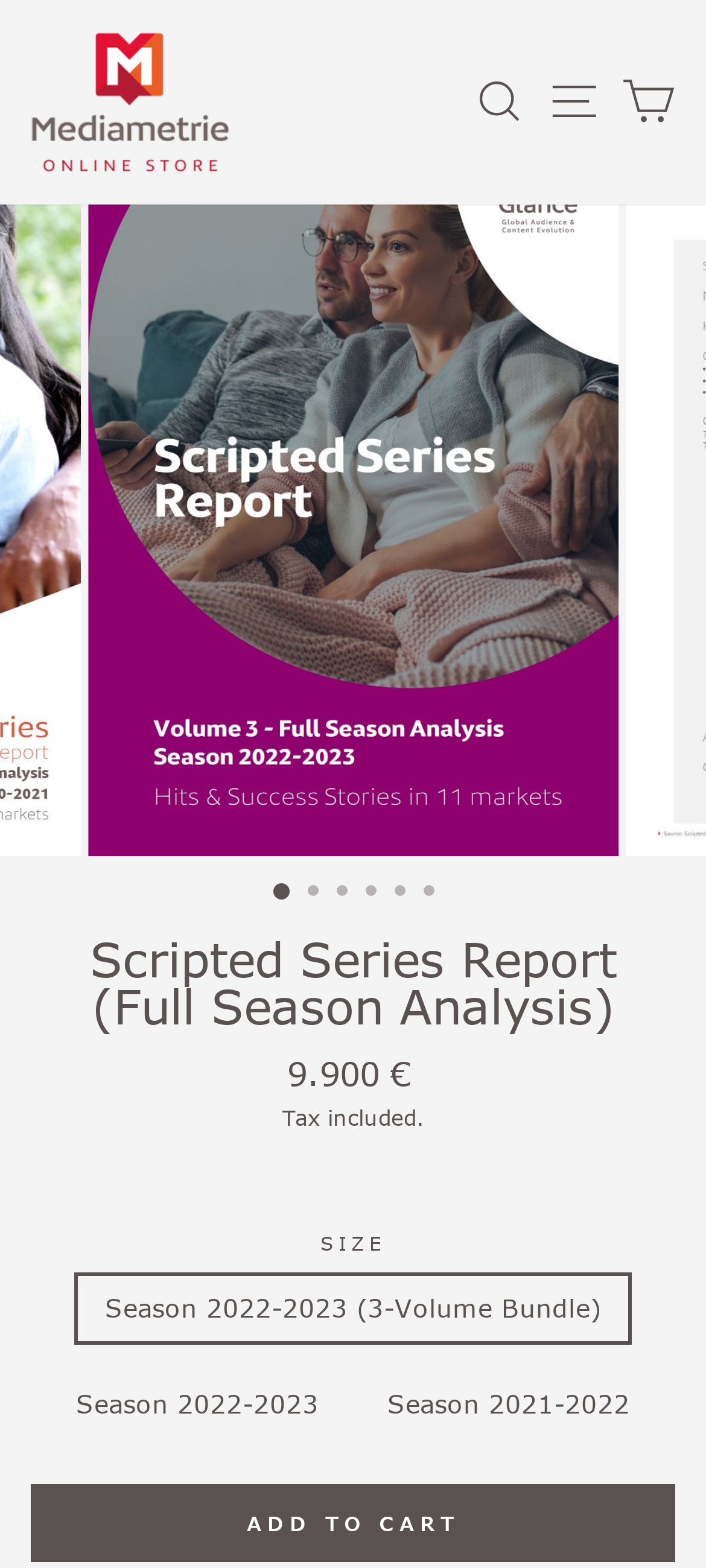How many pages are there in the report?
Provide a well-explained and detailed answer to the question.

I found the answer by looking at the list of page dots and counting the number of items, which is 6.